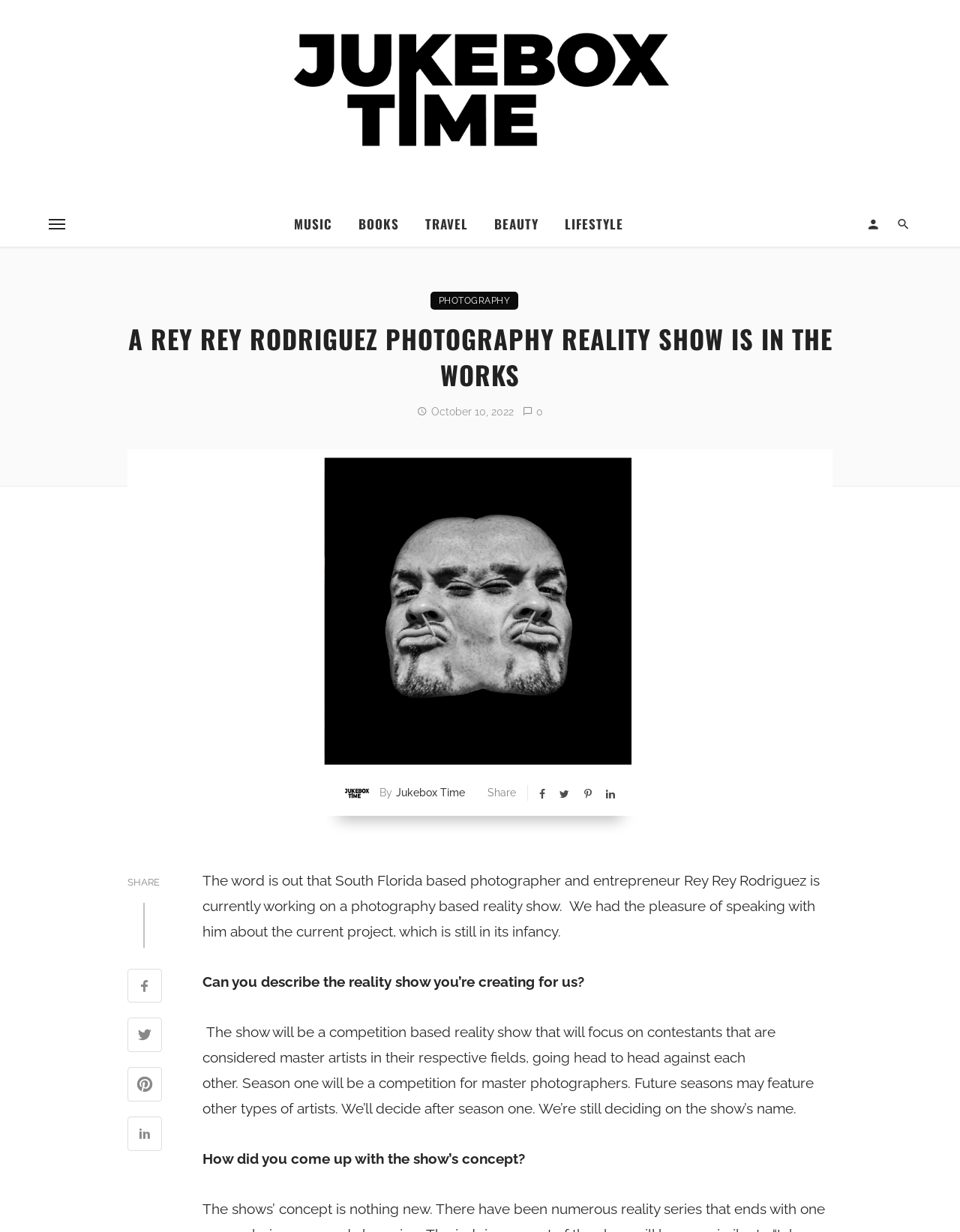Construct a comprehensive caption that outlines the webpage's structure and content.

The webpage is about Rey Rey Rodriguez, a South Florida-based photographer and entrepreneur, who is working on a photography-based reality show. At the top left of the page, there is a logo image with a link to the website. Below the logo, there are several links to different categories, including MUSIC, BOOKS, TRAVEL, BEAUTY, and LIFESTYLE, arranged horizontally. 

To the right of these links, there is a search icon and a button with three horizontal lines. Below these elements, there is a prominent heading that reads "A REY REY RODRIGUEZ PHOTOGRAPHY REALITY SHOW IS IN THE WORKS". 

Underneath the heading, there is a timestamp indicating the date and time the article was published. Next to the timestamp, there is a link with a comment count and an image of Rey Rey Rodriguez. 

The main content of the webpage is an interview with Rey Rey Rodriguez, where he discusses his upcoming reality show. The interview is divided into paragraphs, with questions and answers about the show's concept, format, and future plans. 

On the right side of the page, there are social media sharing links, including Facebook, Twitter, Pinterest, and LinkedIn, each with its corresponding icon. At the bottom of the page, there is a "SHARE" button and a "Share on" section with links to share the article on various social media platforms.